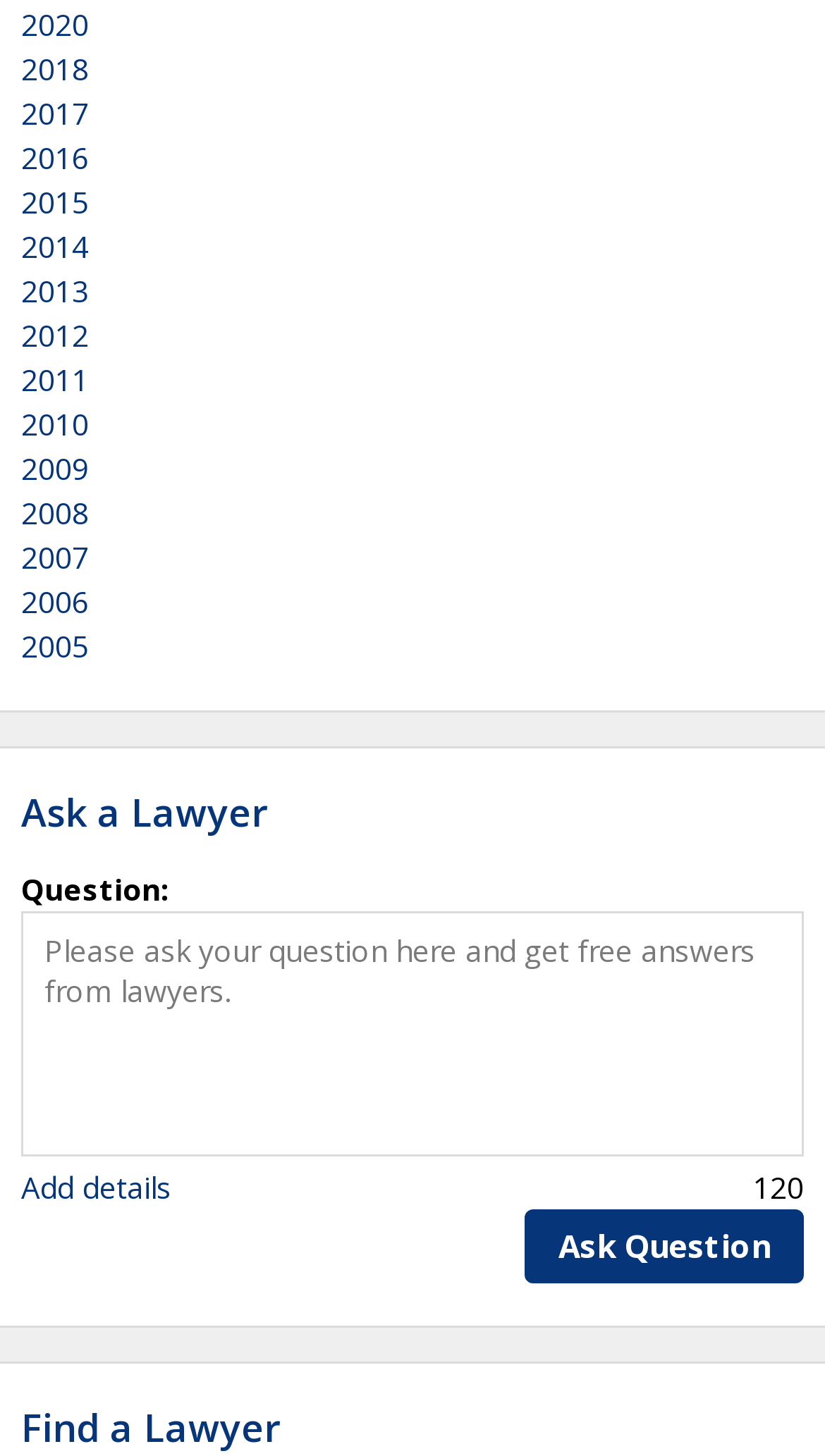Please specify the bounding box coordinates in the format (top-left x, top-left y, bottom-right x, bottom-right y), with all values as floating point numbers between 0 and 1. Identify the bounding box of the UI element described by: Find a Lawyer

[0.026, 0.963, 0.338, 0.998]